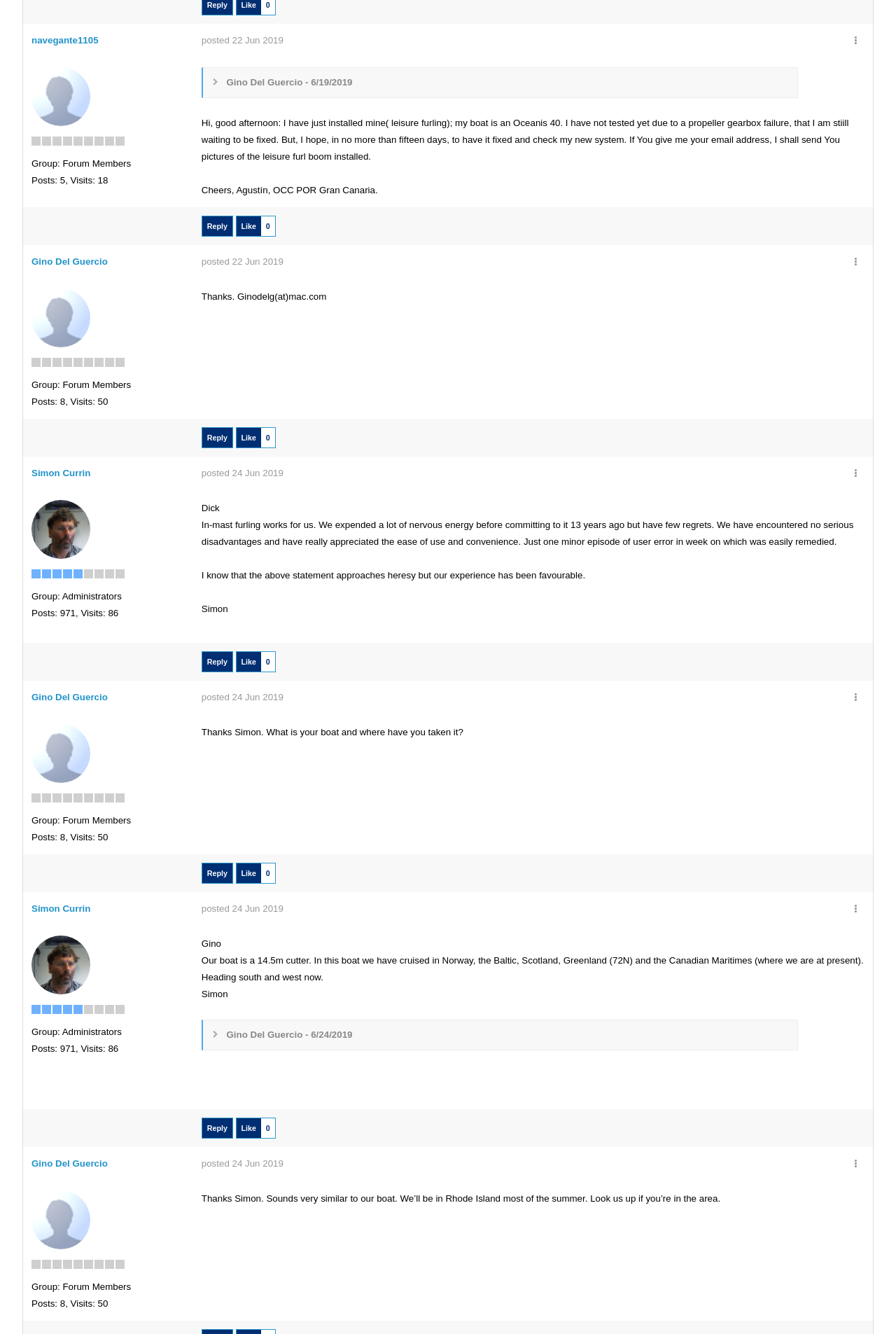Identify the bounding box coordinates for the UI element described as: "Simon Currin".

[0.035, 0.351, 0.101, 0.359]